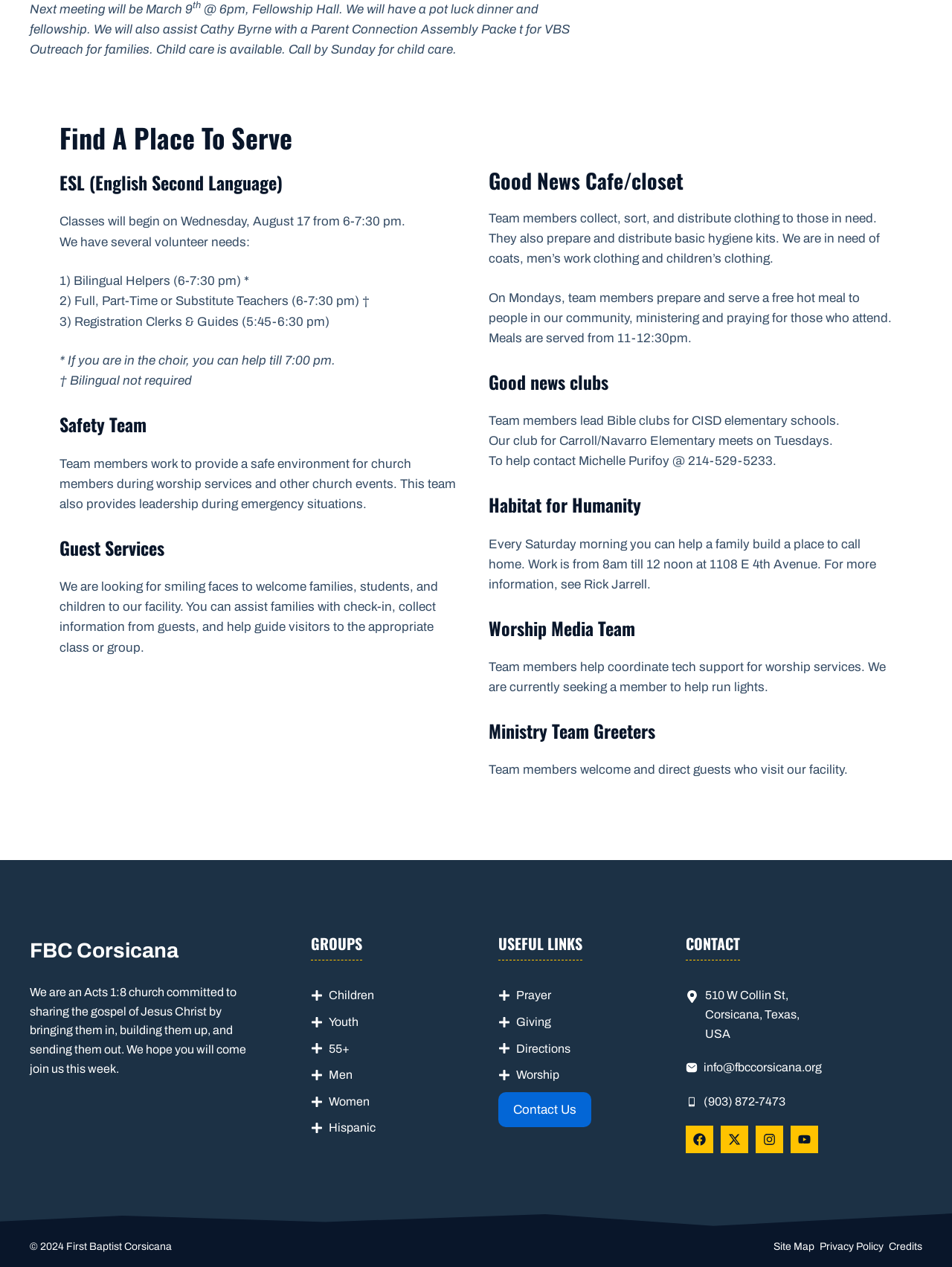Please answer the following question using a single word or phrase: 
What is the phone number to contact for the Good News Clubs?

214-529-5233